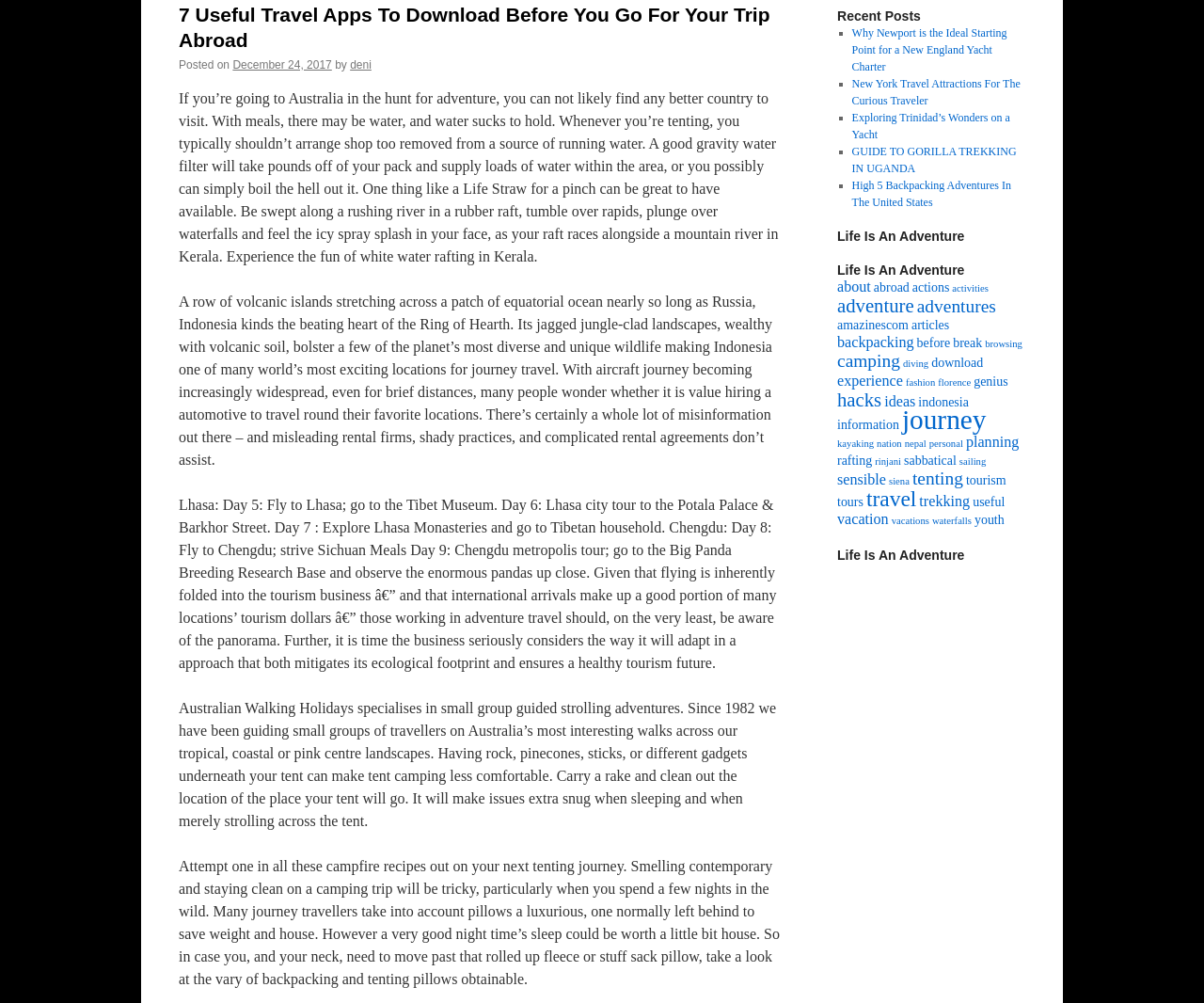Determine the bounding box for the UI element as described: "actions". The coordinates should be represented as four float numbers between 0 and 1, formatted as [left, top, right, bottom].

[0.758, 0.28, 0.789, 0.294]